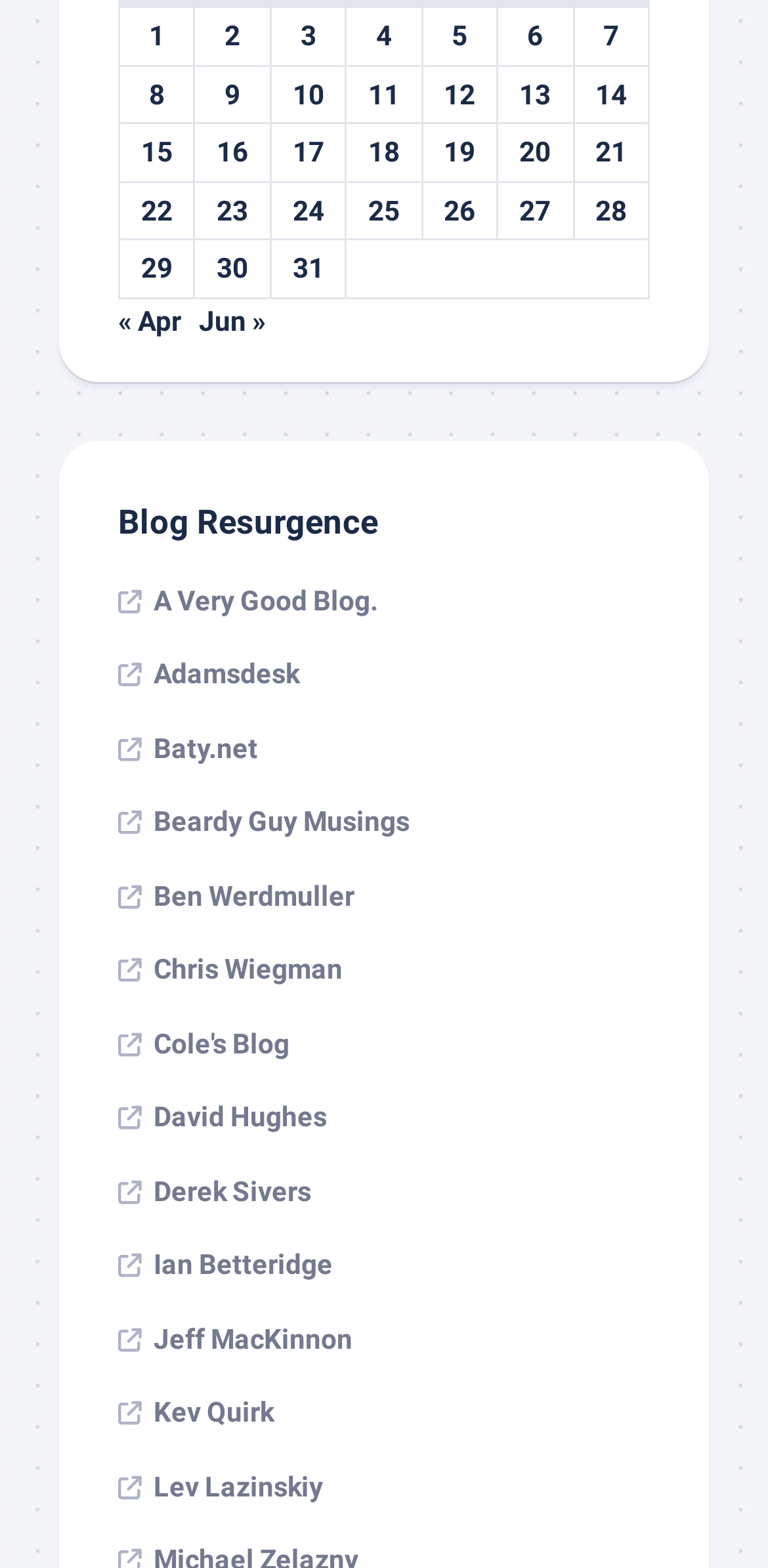Identify the bounding box coordinates for the UI element described as: "Beardy Guy Musings".

[0.154, 0.514, 0.533, 0.534]